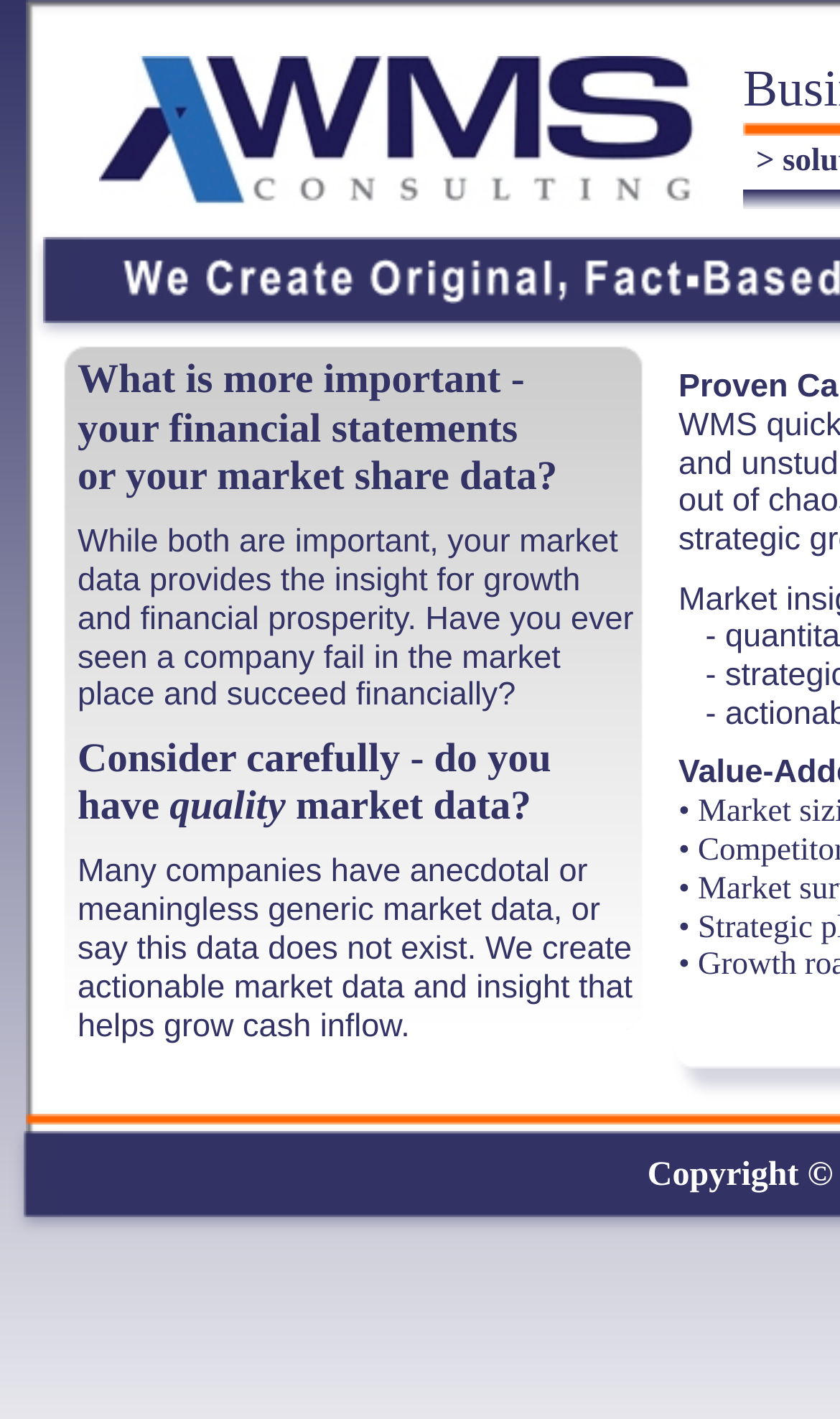What does the webpage claim to create?
Provide a concise answer using a single word or phrase based on the image.

actionable market data and insight